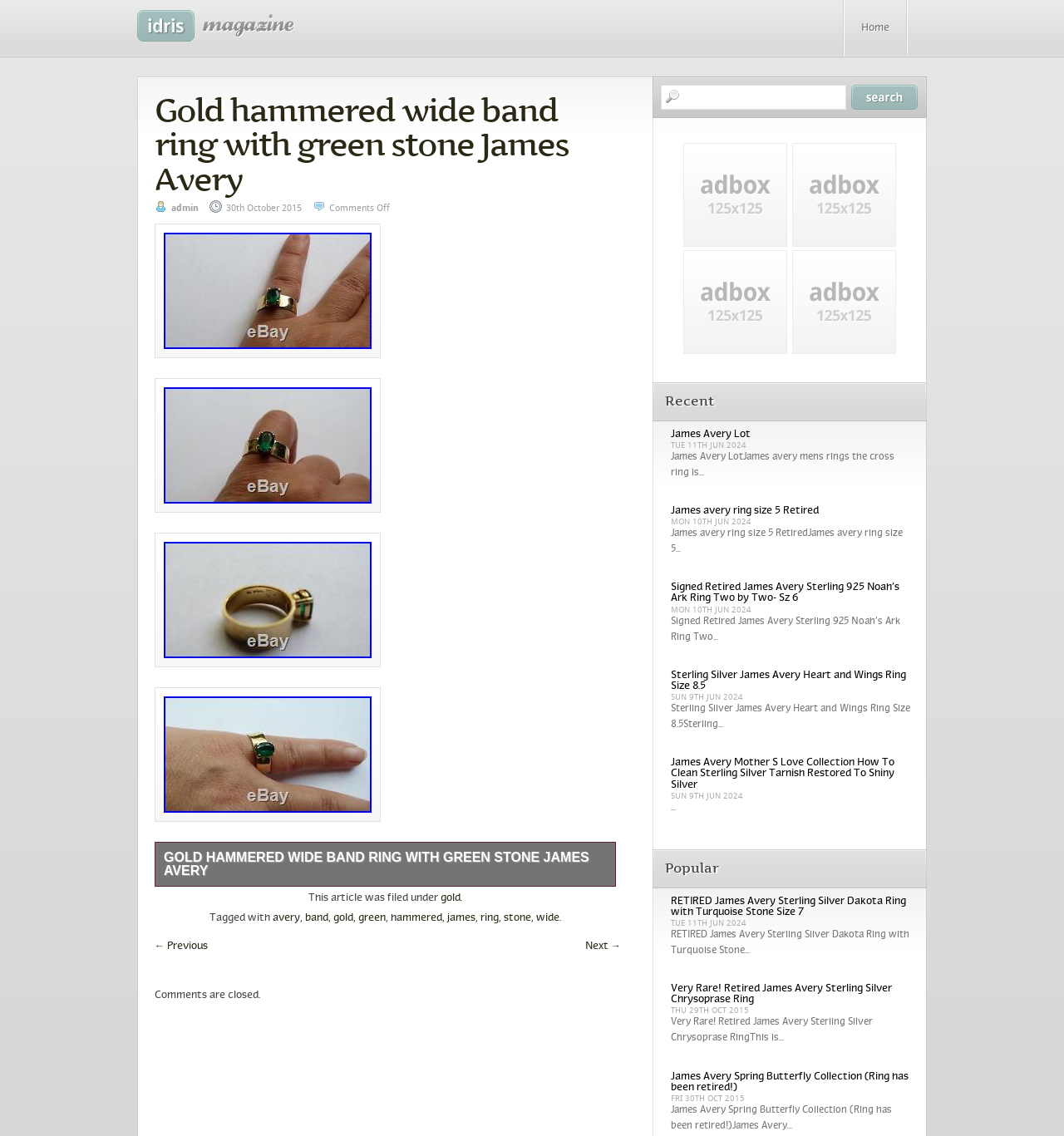What is the condition of the ring?
Refer to the image and respond with a one-word or short-phrase answer.

Used